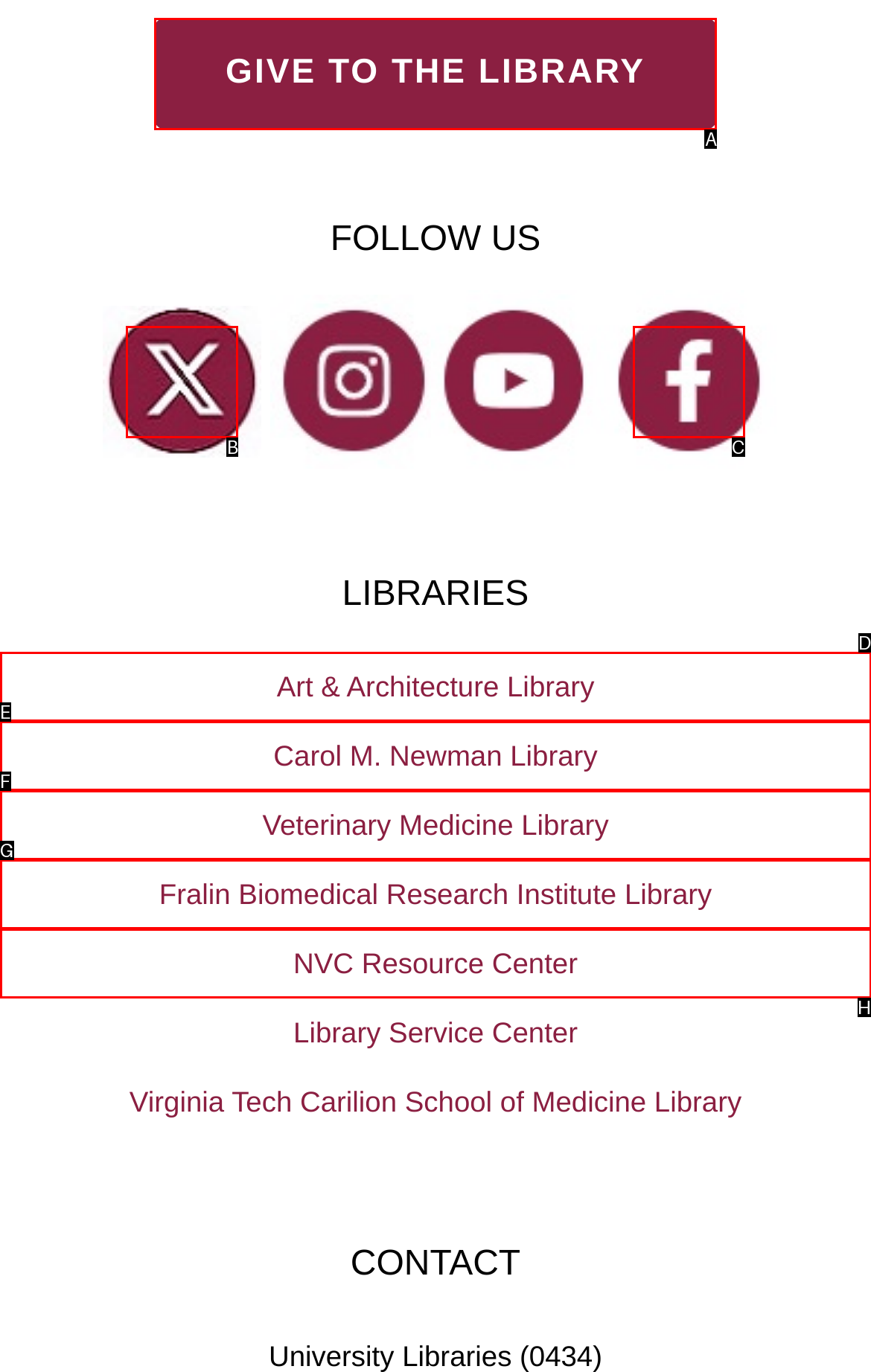From the choices given, find the HTML element that matches this description: Twitter. Answer with the letter of the selected option directly.

B